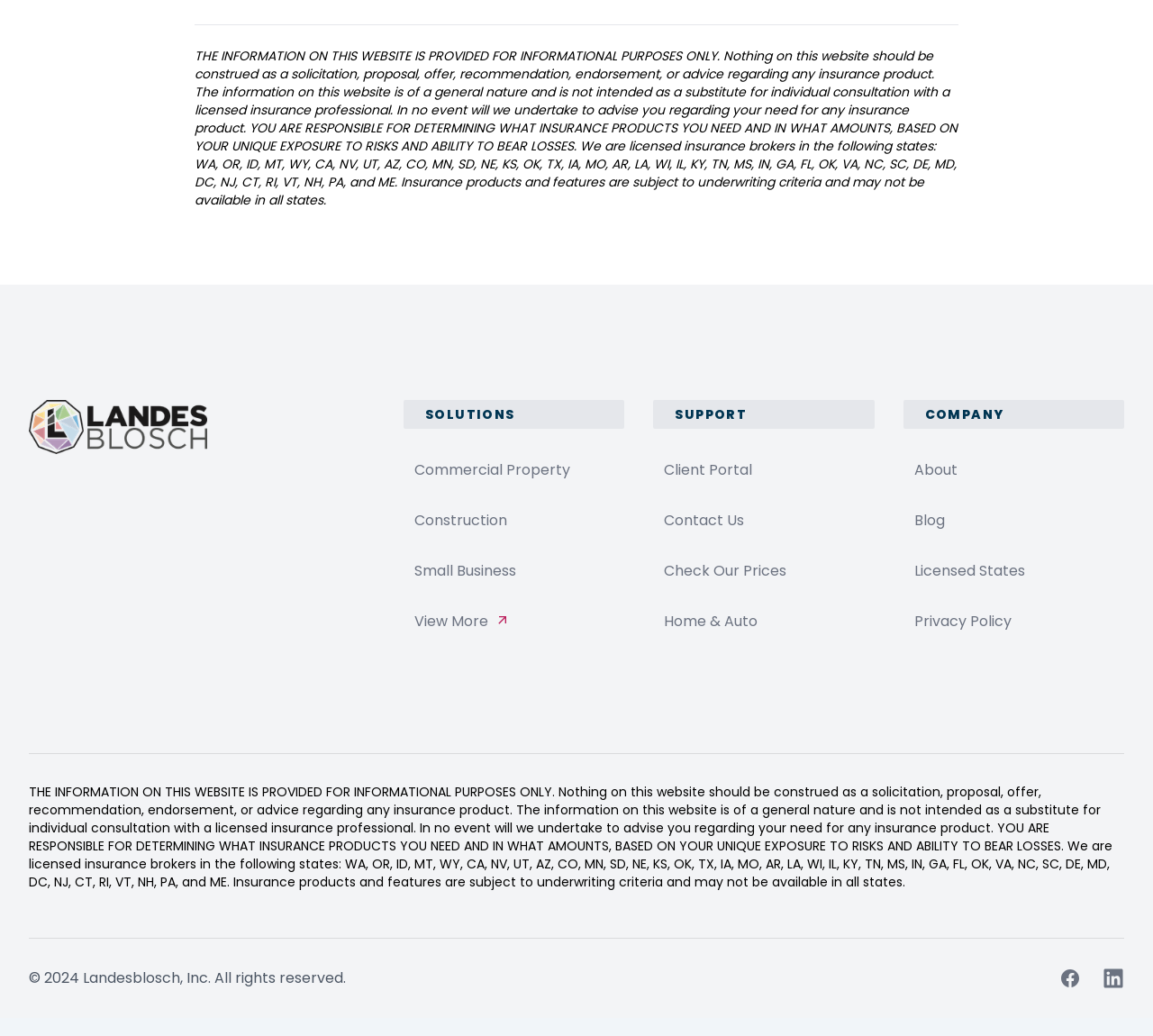Please mark the bounding box coordinates of the area that should be clicked to carry out the instruction: "Visit Facebook page".

[0.919, 0.934, 0.938, 0.955]